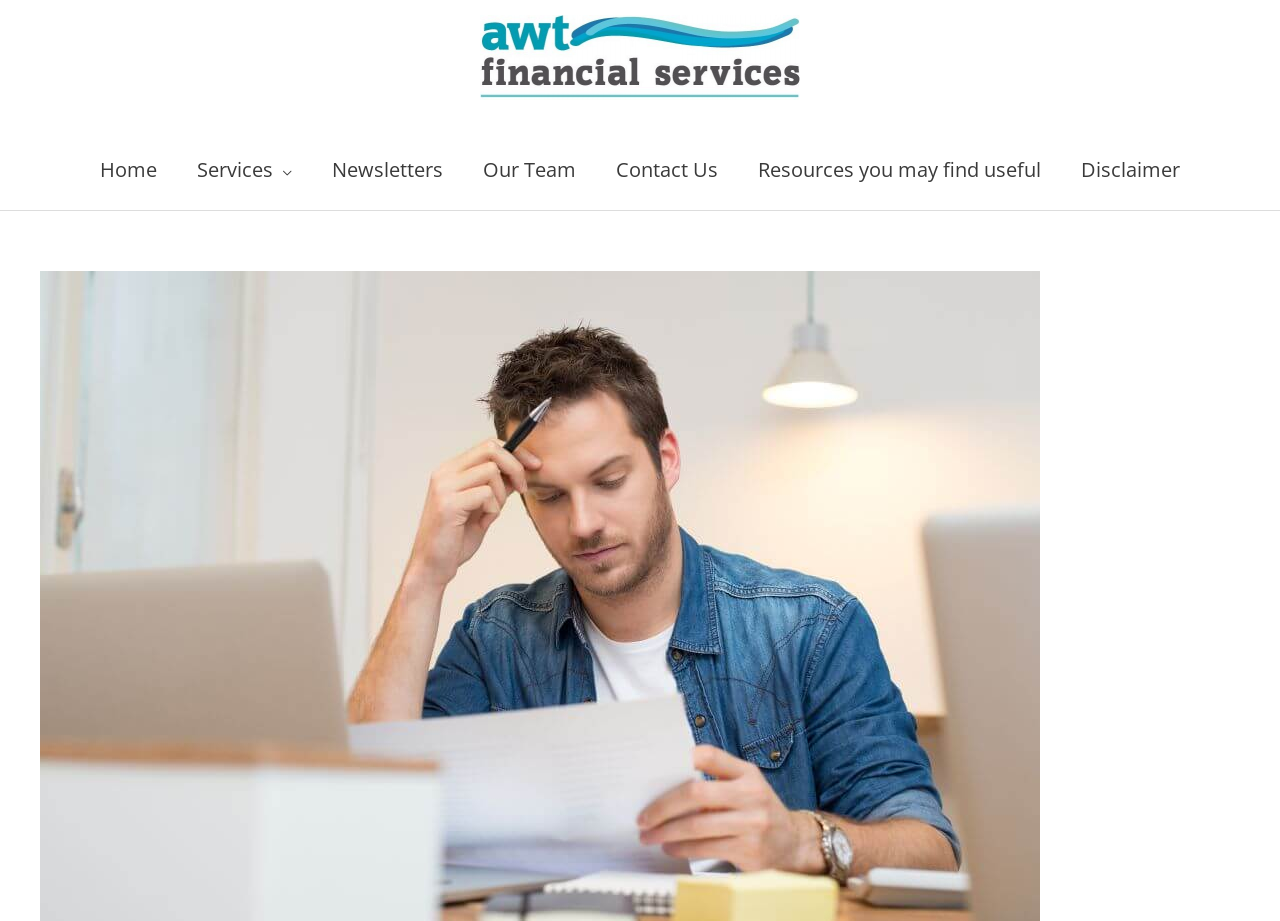Predict the bounding box for the UI component with the following description: "Newsletters".

[0.244, 0.141, 0.362, 0.228]